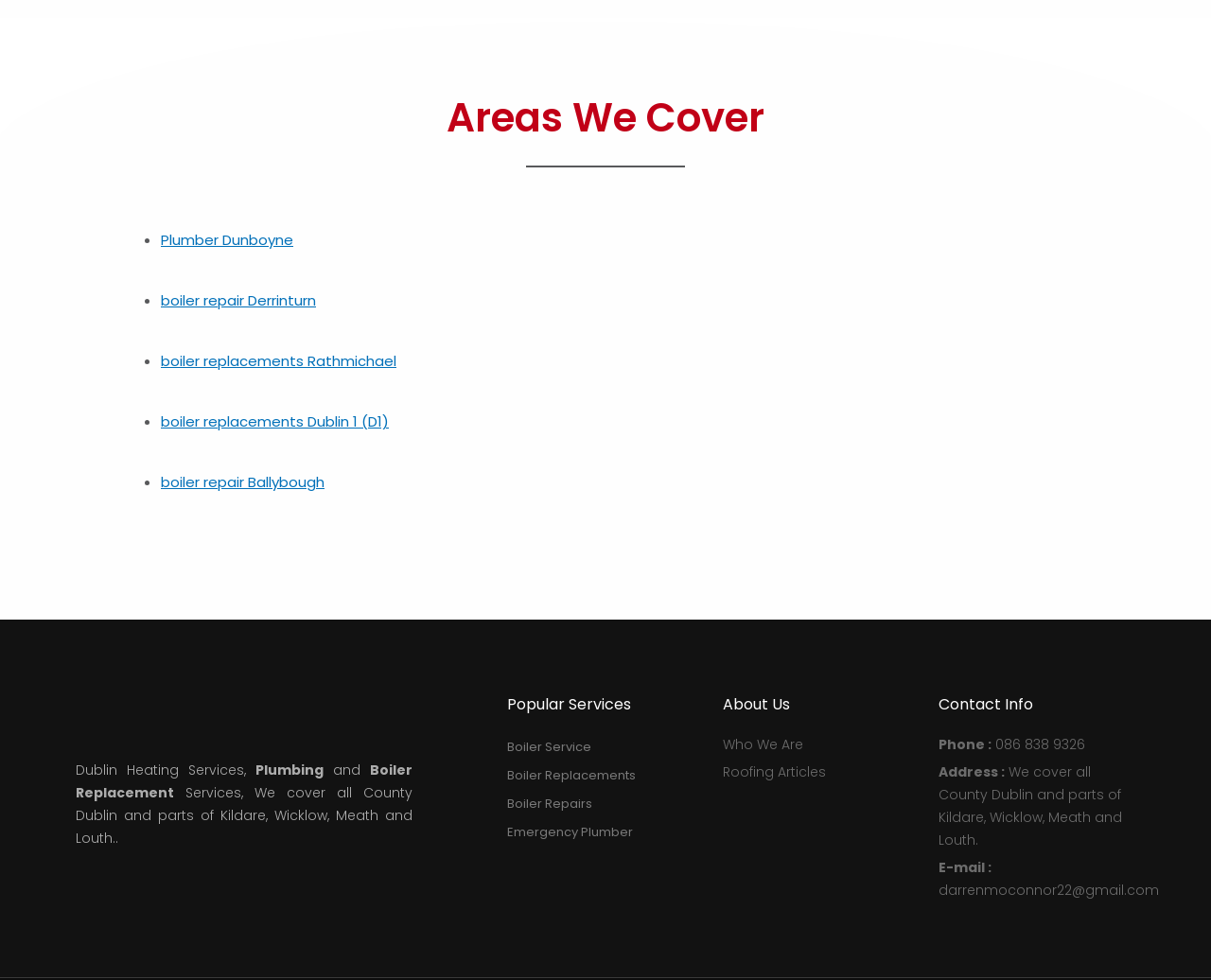What is the location of the 'About Us' section on the webpage?
Based on the image, provide a one-word or brief-phrase response.

Middle right